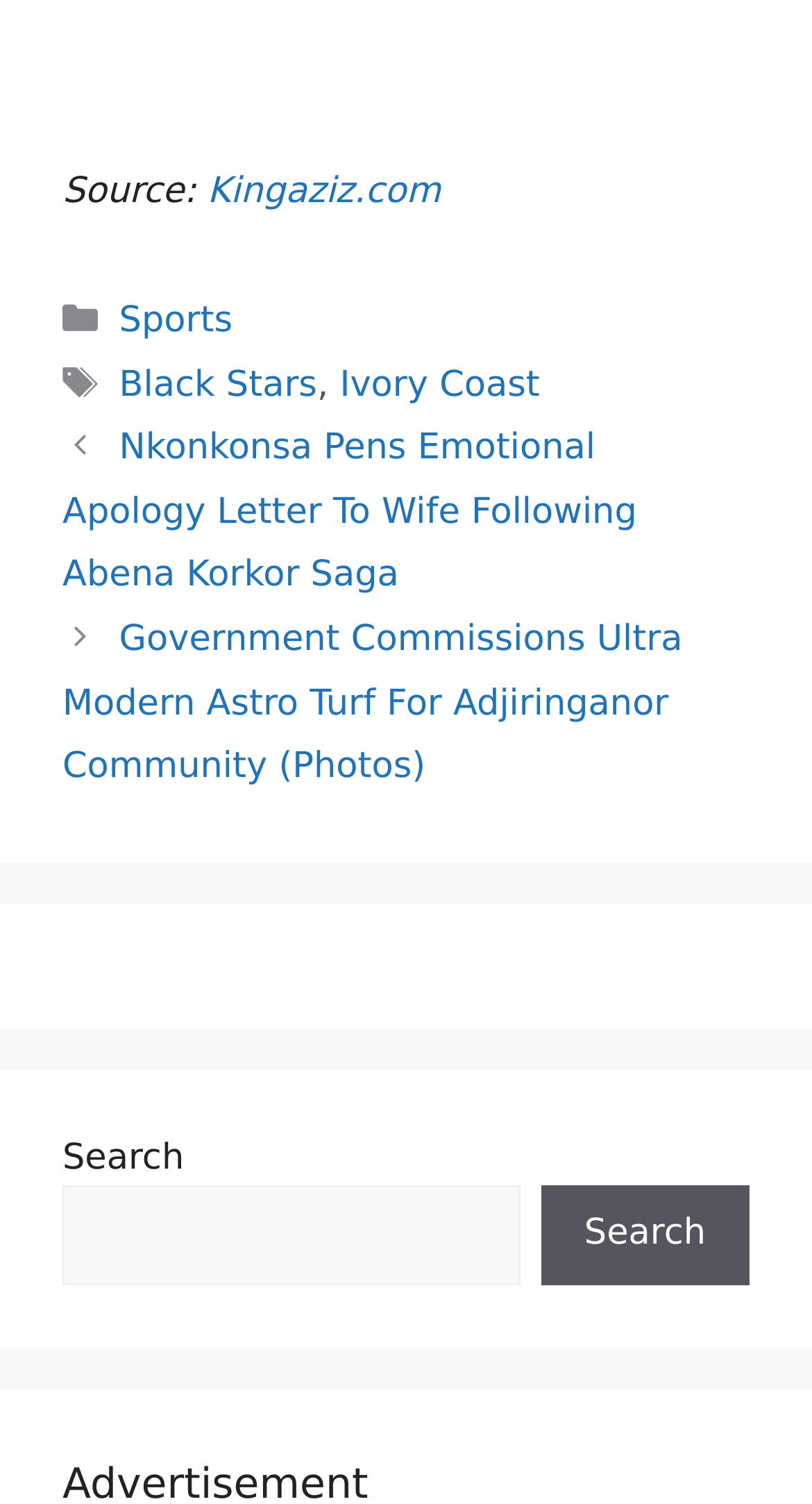Can you pinpoint the bounding box coordinates for the clickable element required for this instruction: "View the post about Nkonkonsa Pens Emotional Apology Letter To Wife Following Abena Korkor Saga"? The coordinates should be four float numbers between 0 and 1, i.e., [left, top, right, bottom].

[0.077, 0.284, 0.784, 0.397]